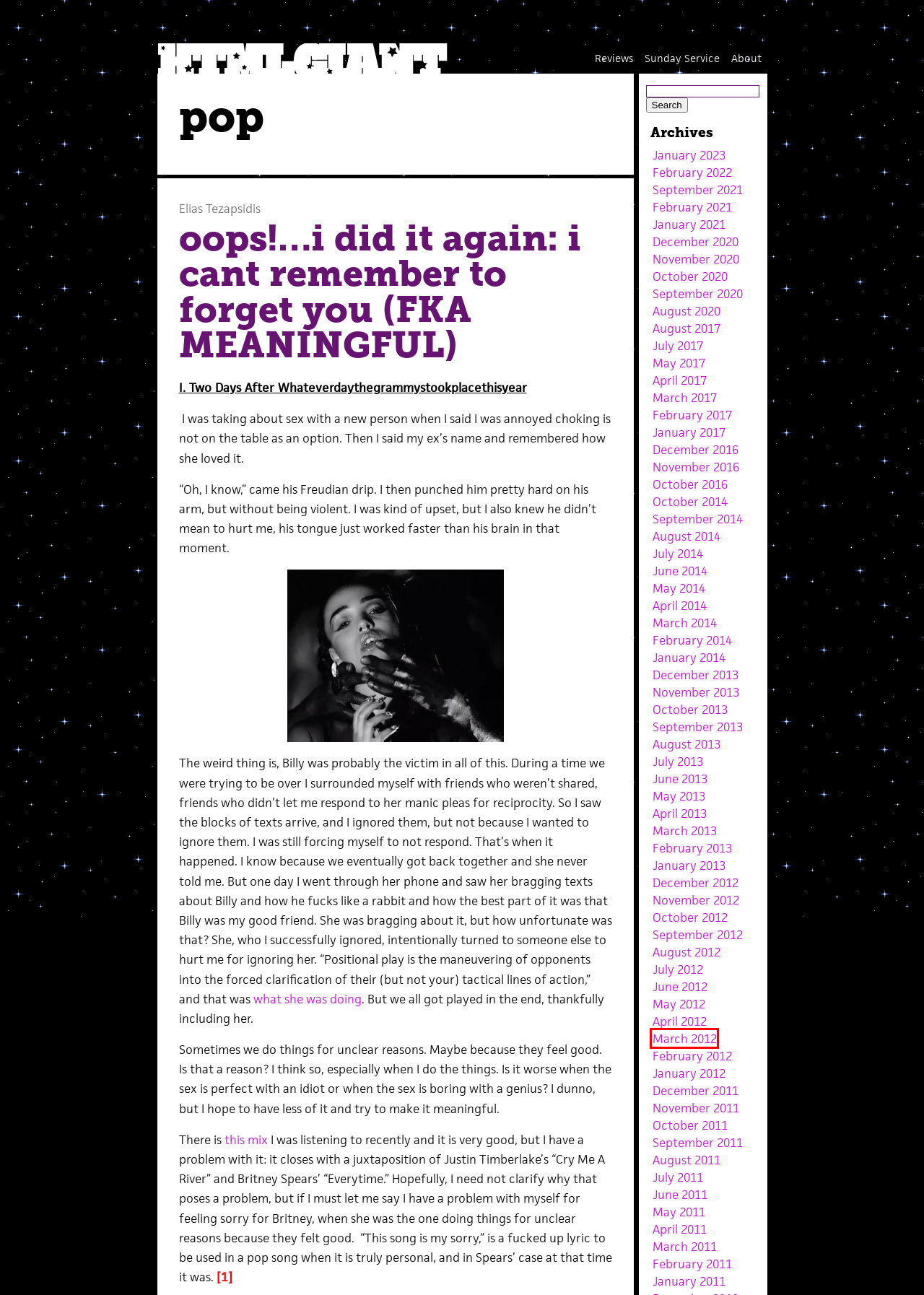Given a screenshot of a webpage with a red bounding box highlighting a UI element, determine which webpage description best matches the new webpage that appears after clicking the highlighted element. Here are the candidates:
A. March | 2012 | HTMLGIANT
B. June | 2013 | HTMLGIANT
C. April | 2011 | HTMLGIANT
D. August | 2012 | HTMLGIANT
E. April | 2017 | HTMLGIANT
F. November | 2020 | HTMLGIANT
G. August | 2013 | HTMLGIANT
H. January | 2013 | HTMLGIANT

A